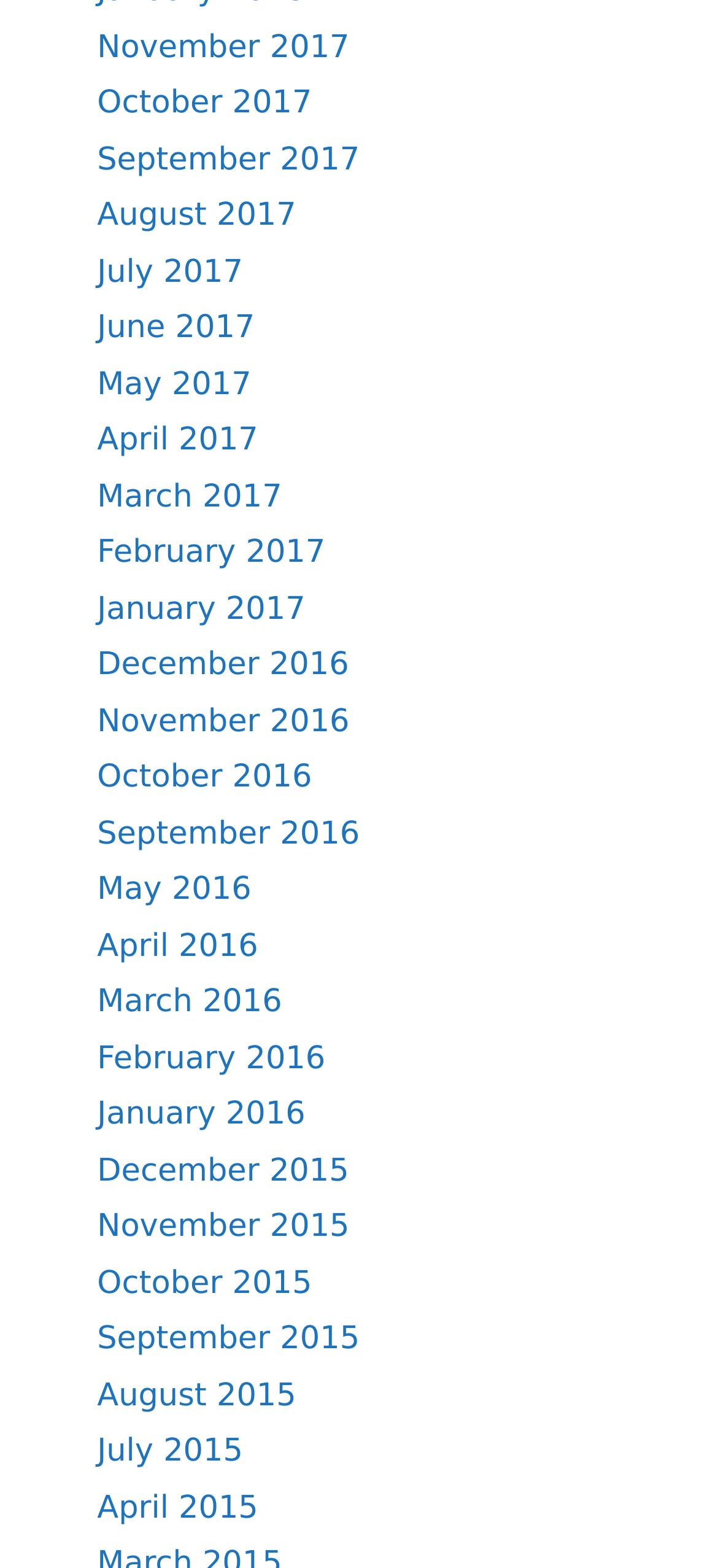Please specify the bounding box coordinates of the clickable region necessary for completing the following instruction: "check August 2015". The coordinates must consist of four float numbers between 0 and 1, i.e., [left, top, right, bottom].

[0.135, 0.878, 0.413, 0.902]